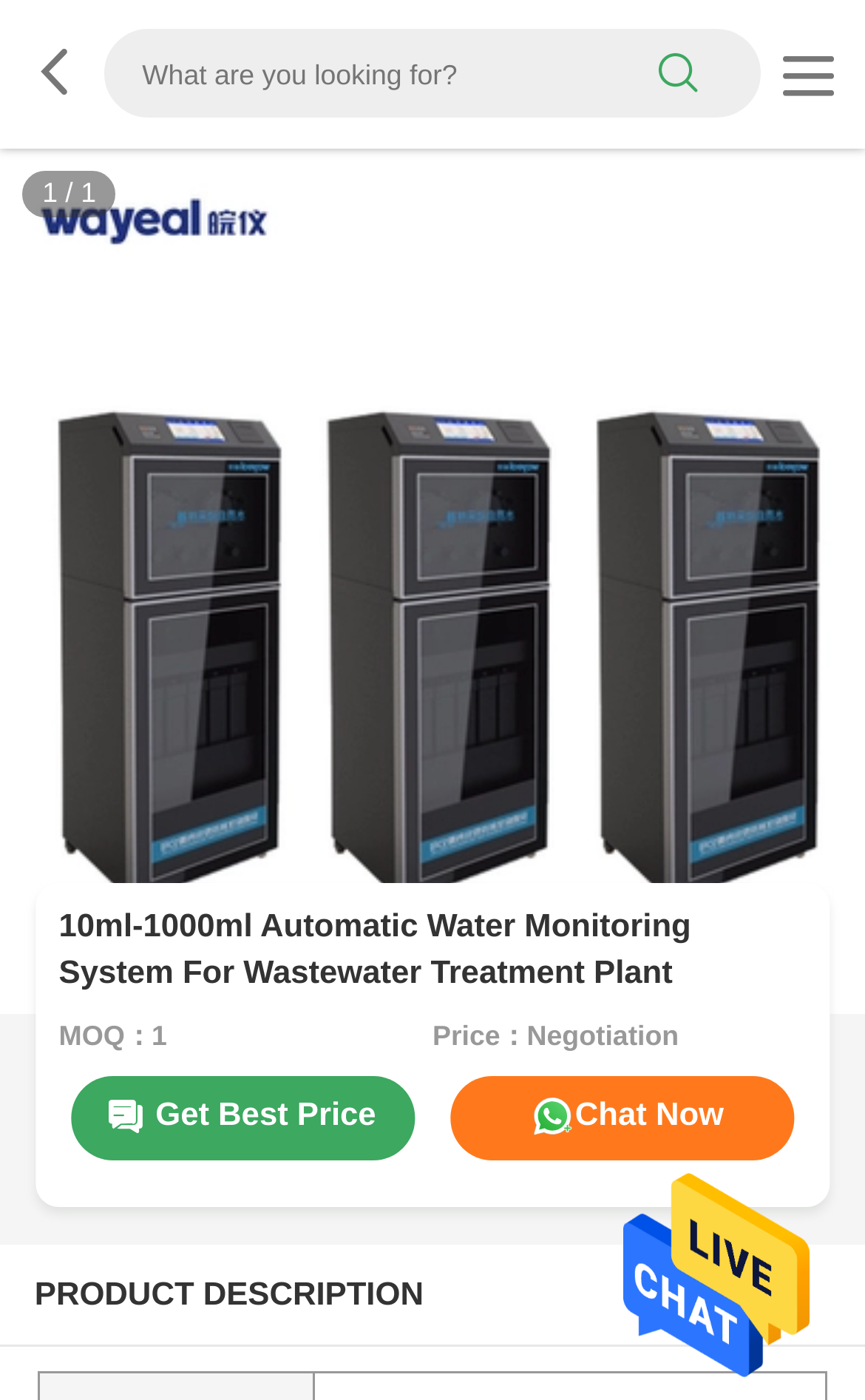Identify and extract the heading text of the webpage.

10ml-1000ml Automatic Water Monitoring System For Wastewater Treatment Plant